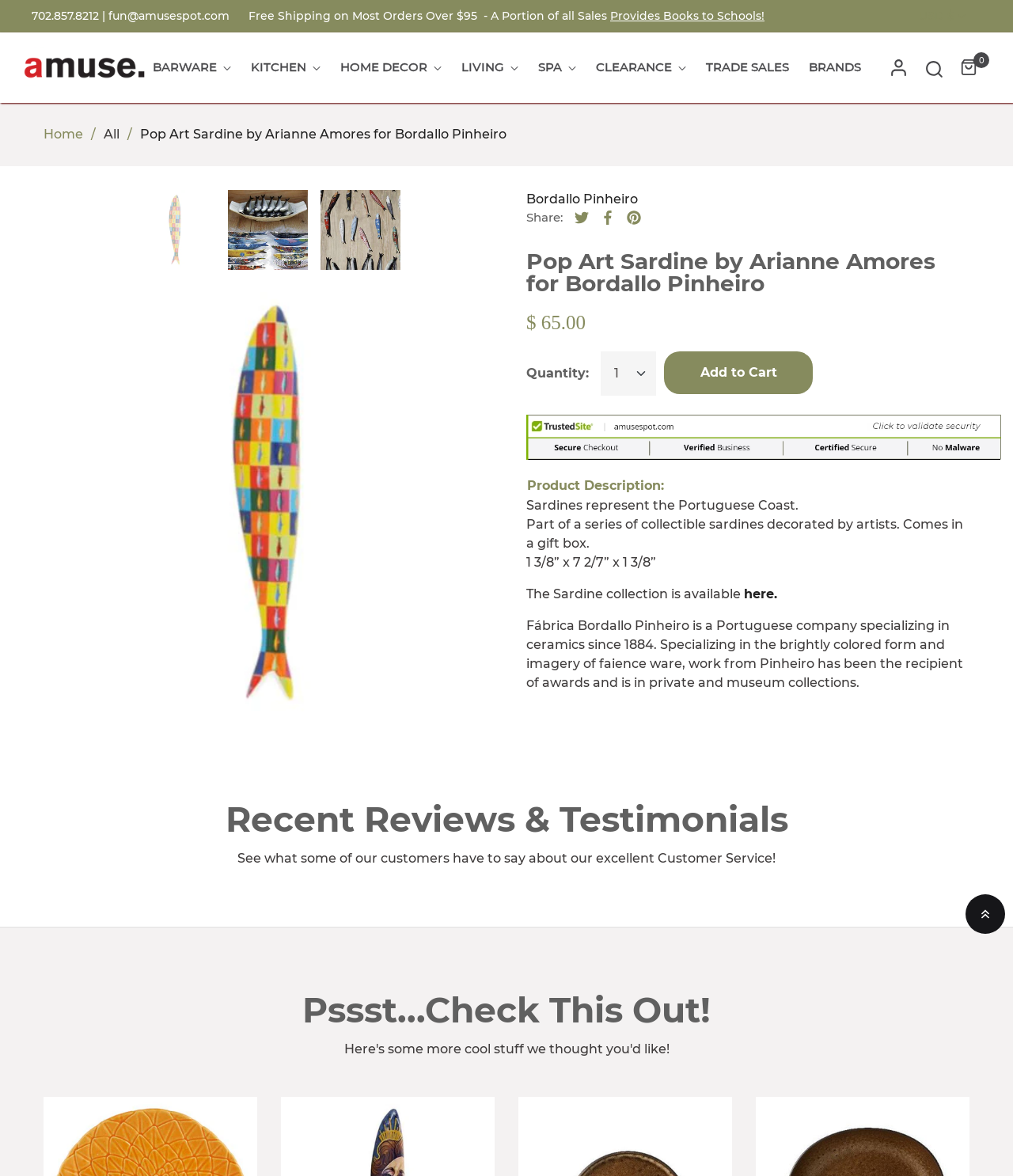Give the bounding box coordinates for the element described by: "Add to Cart".

[0.655, 0.299, 0.802, 0.335]